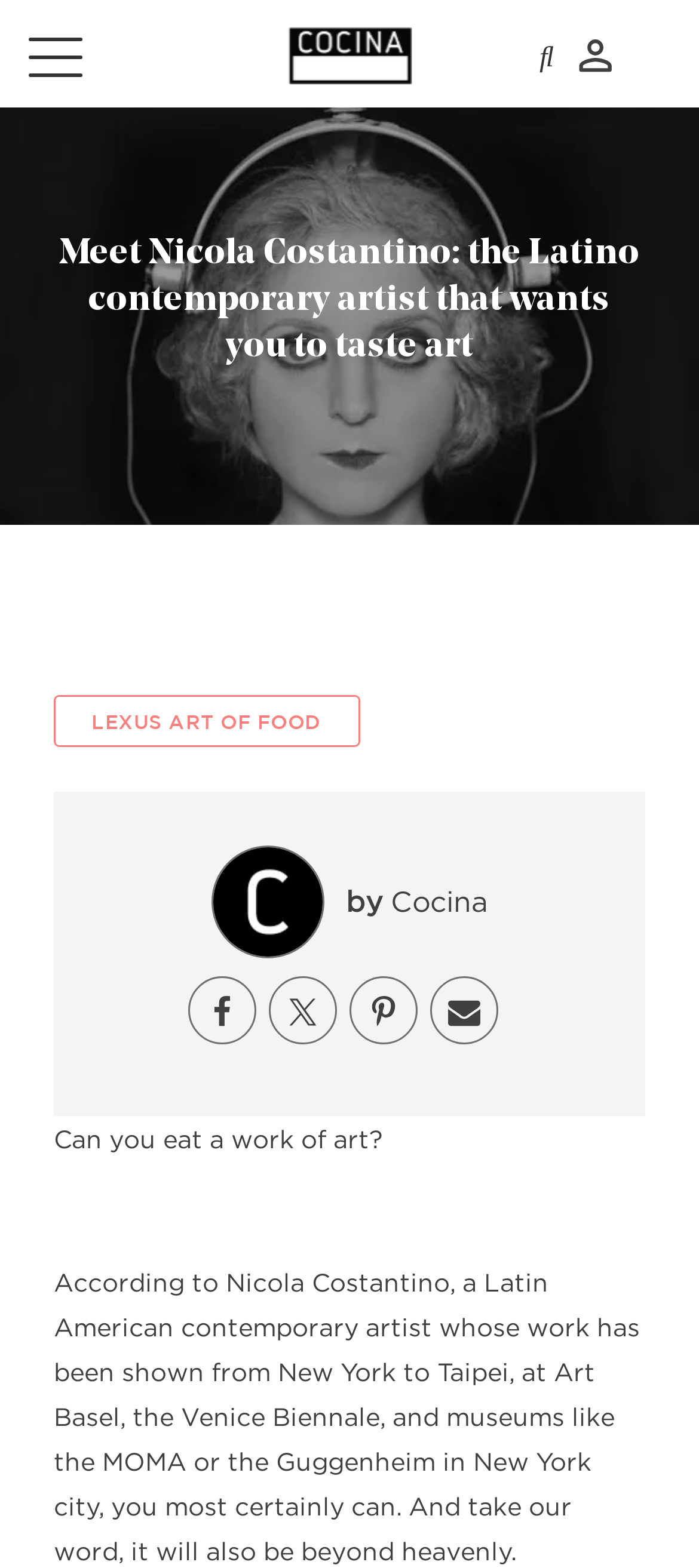What is the name of the publication?
Please provide a comprehensive answer based on the contents of the image.

The answer can be found in the link 'Cocina' which is located in the LayoutTable element, suggesting that Cocina is the name of the publication.